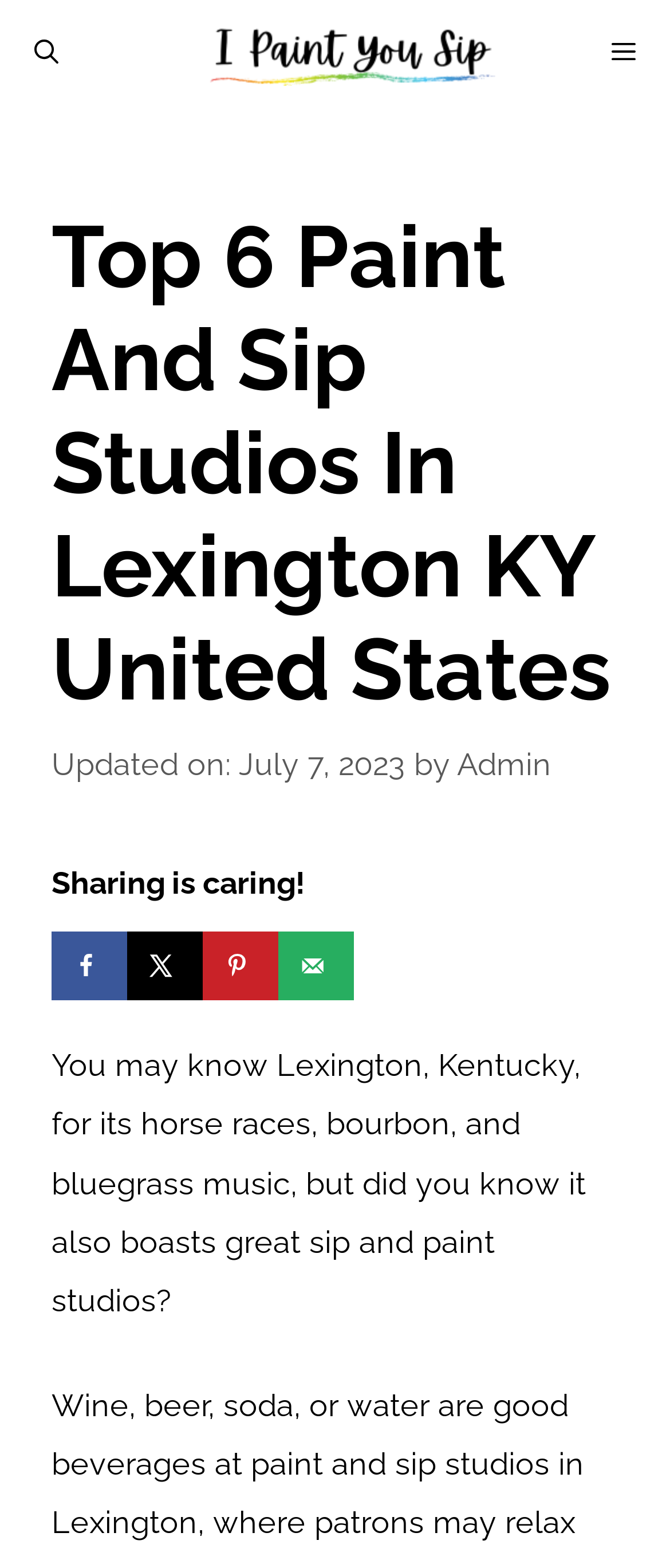Locate the bounding box coordinates of the area you need to click to fulfill this instruction: 'Save to Pinterest'. The coordinates must be in the form of four float numbers ranging from 0 to 1: [left, top, right, bottom].

[0.303, 0.594, 0.415, 0.637]